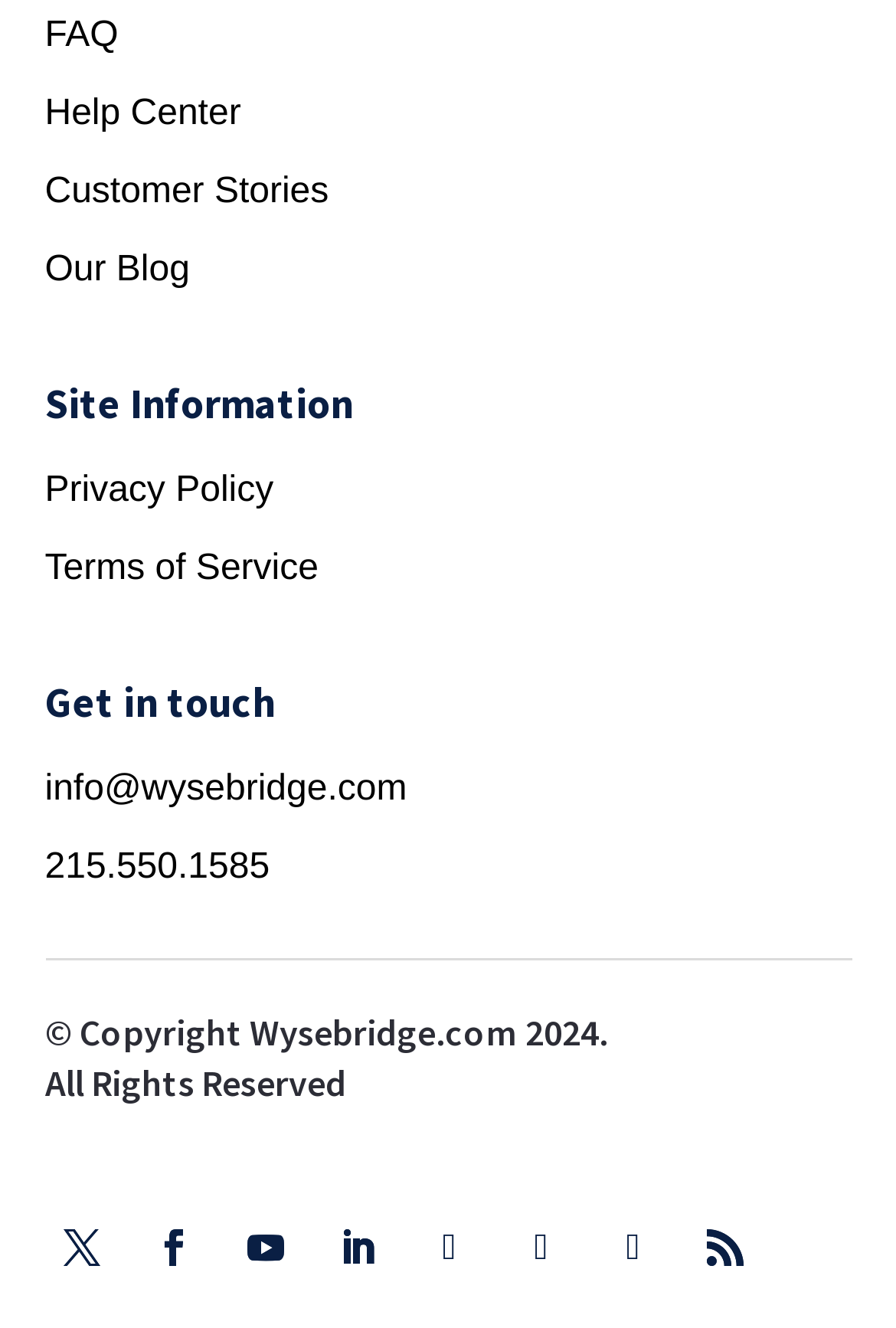What is the title of the second heading?
Please provide a detailed and thorough answer to the question.

The second heading can be found in the middle of the webpage, and it is titled 'Get in touch'. This heading is located below the 'Site Information' heading and above the contact information section.